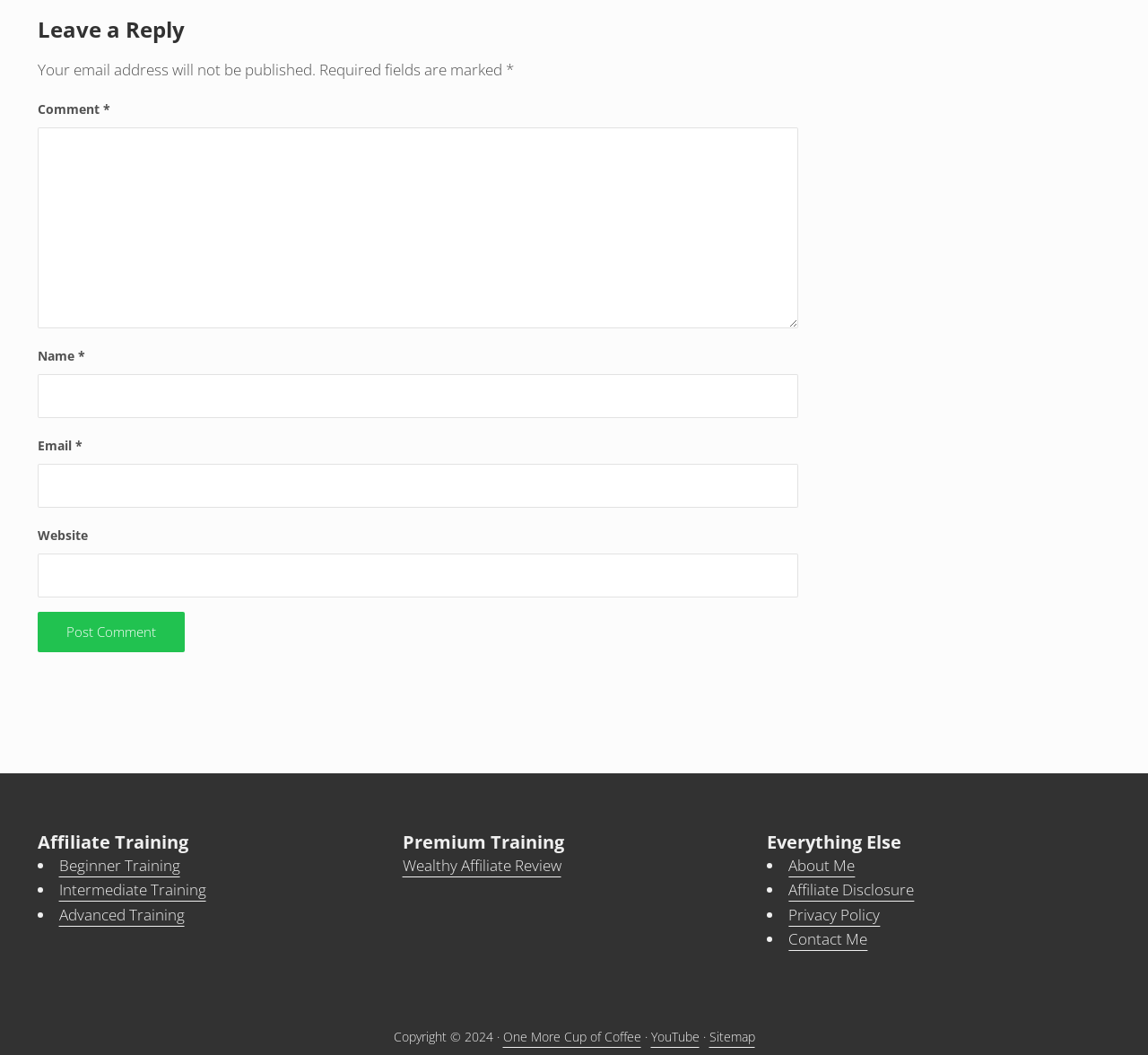What is the purpose of the 'Website' textbox?
Using the image as a reference, give a one-word or short phrase answer.

To input website URL